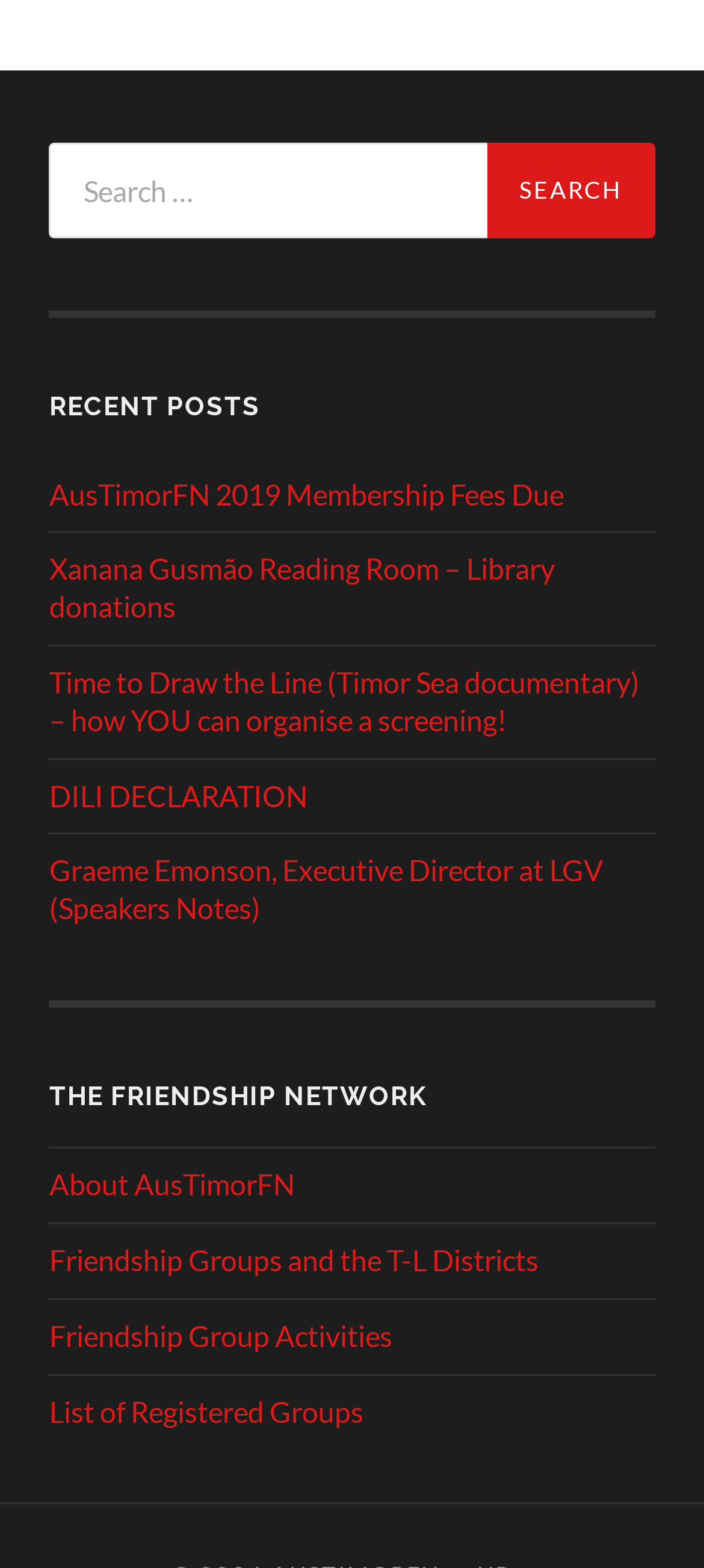How many headings are on the webpage?
Look at the screenshot and give a one-word or phrase answer.

2